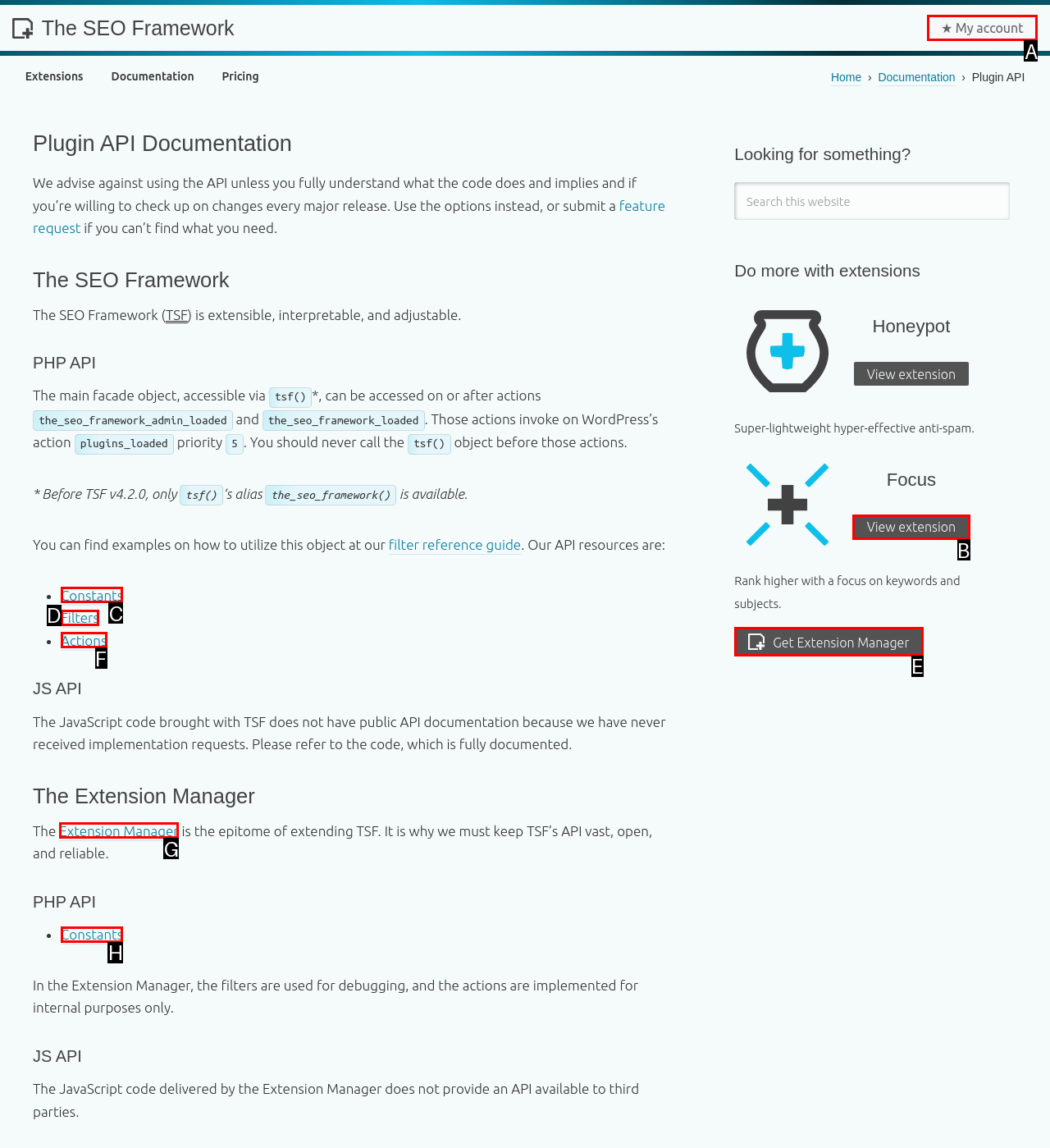Please select the letter of the HTML element that fits the description: 0 $0.00. Answer with the option's letter directly.

None